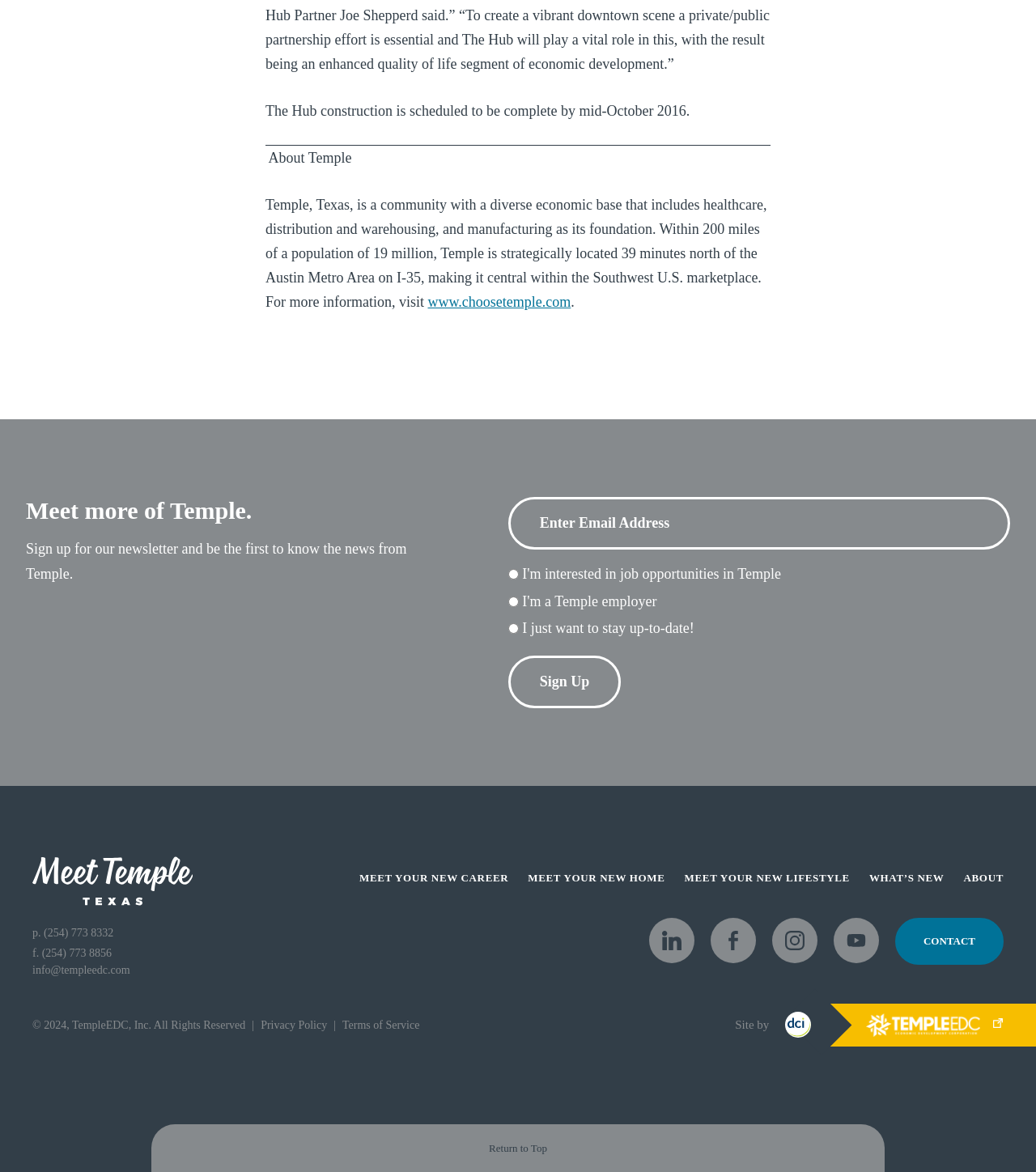From the details in the image, provide a thorough response to the question: What is the expected completion date of The Hub construction?

The answer can be found in the StaticText element with the text 'The Hub construction is scheduled to be complete by mid-October 2016.' which is located at the top of the webpage.